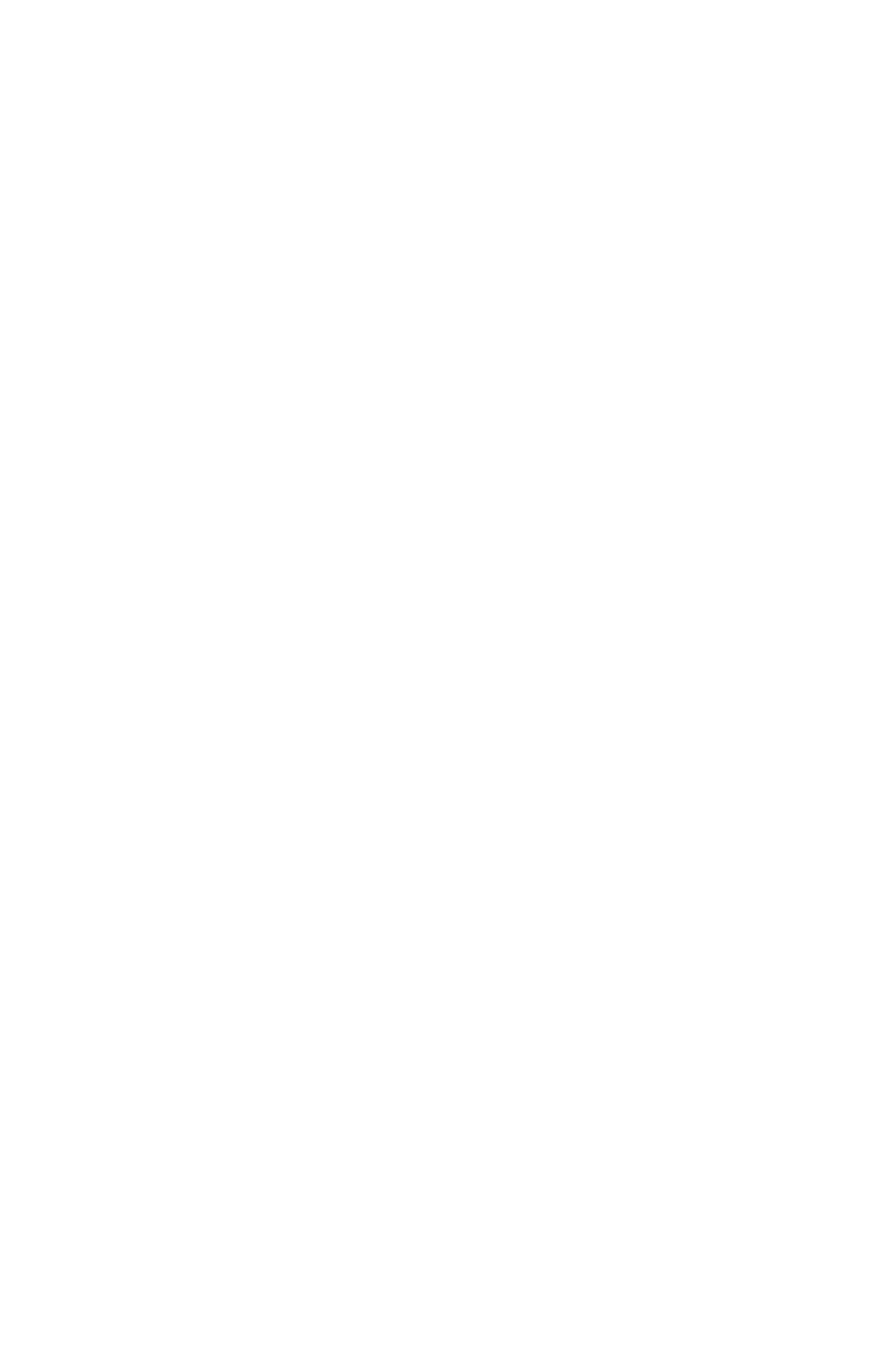Please determine the bounding box coordinates of the element to click on in order to accomplish the following task: "Click on Web Development". Ensure the coordinates are four float numbers ranging from 0 to 1, i.e., [left, top, right, bottom].

[0.038, 0.012, 0.336, 0.04]